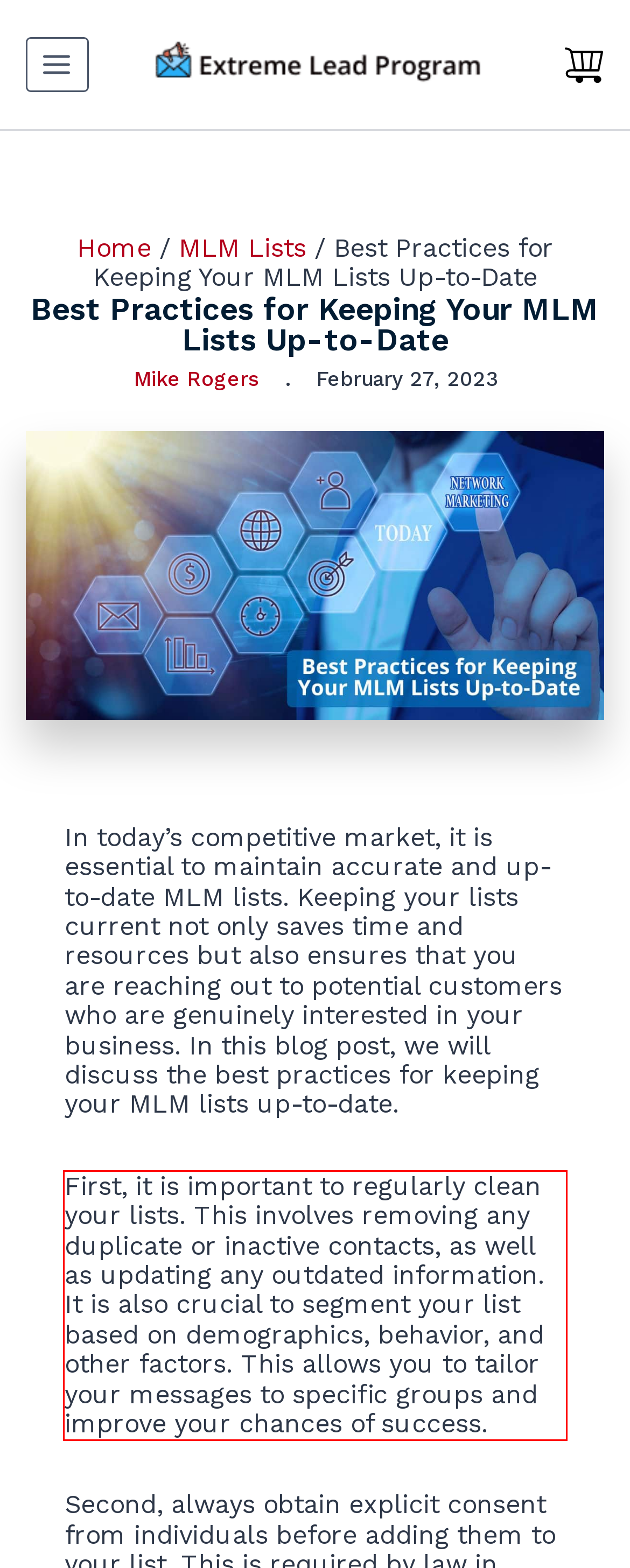Within the provided webpage screenshot, find the red rectangle bounding box and perform OCR to obtain the text content.

First, it is important to regularly clean your lists. This involves removing any duplicate or inactive contacts, as well as updating any outdated information. It is also crucial to segment your list based on demographics, behavior, and other factors. This allows you to tailor your messages to specific groups and improve your chances of success.